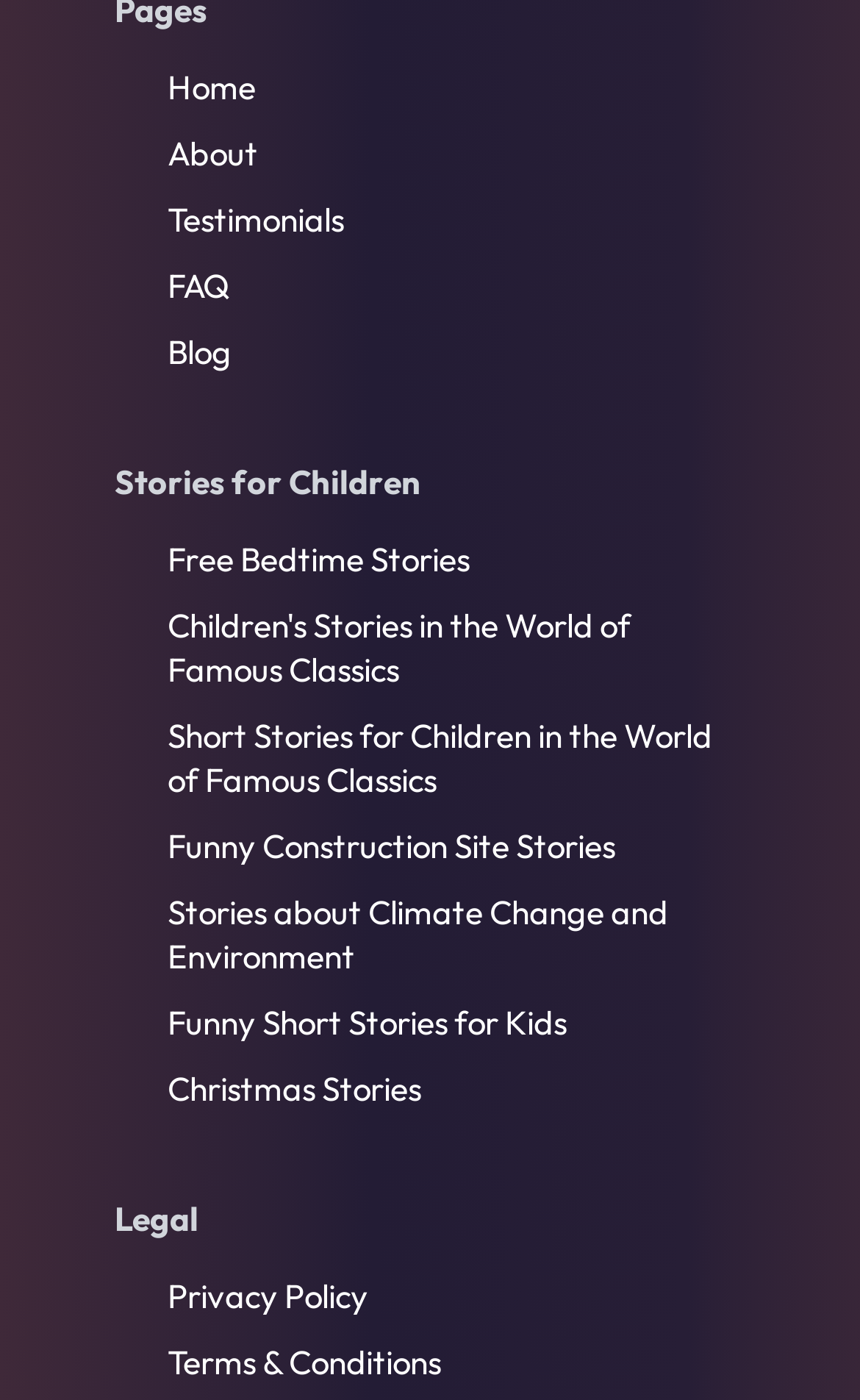For the following element description, predict the bounding box coordinates in the format (top-left x, top-left y, bottom-right x, bottom-right y). All values should be floating point numbers between 0 and 1. Description: About

[0.195, 0.094, 0.3, 0.124]